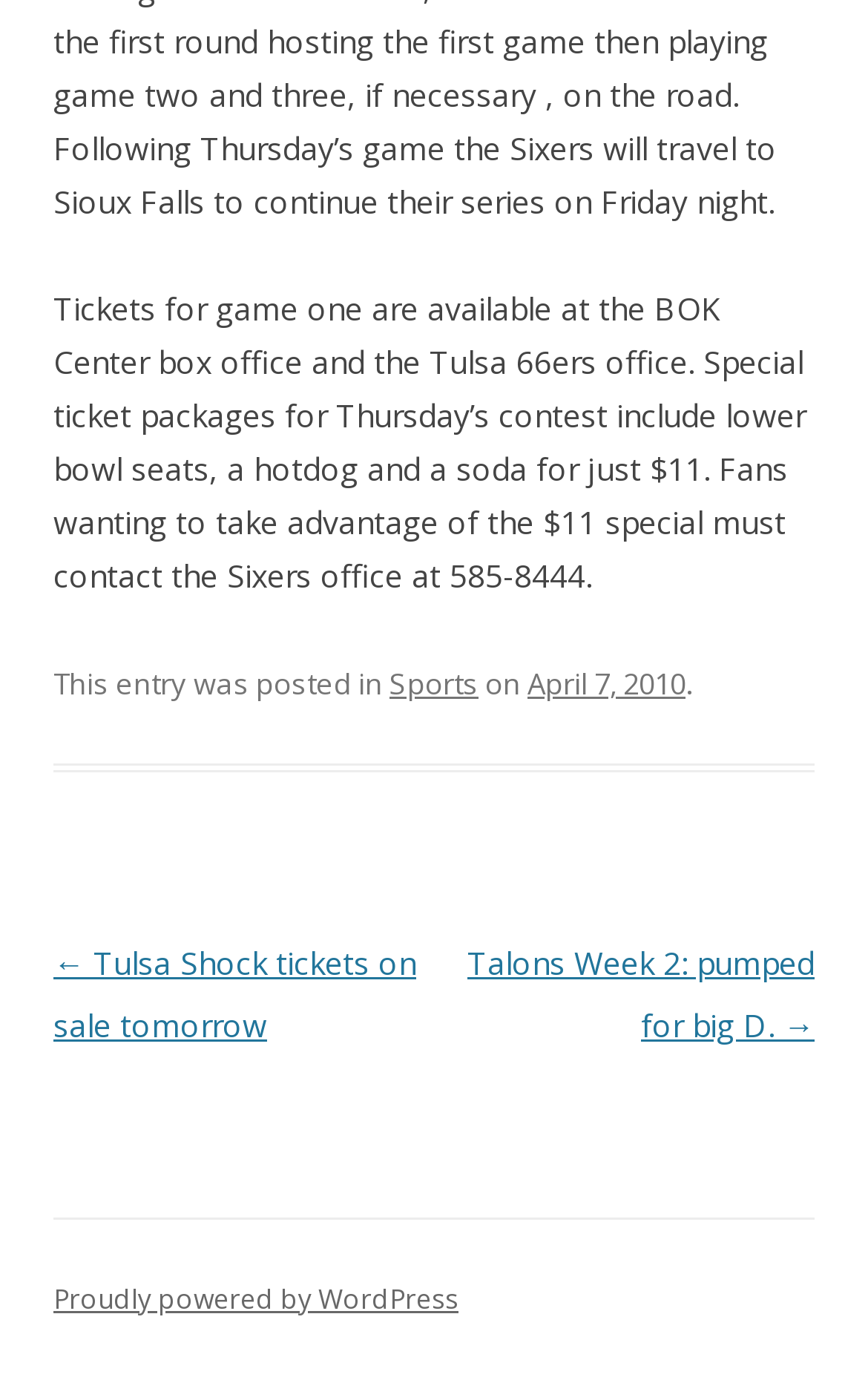Give the bounding box coordinates for this UI element: "Proudly powered by WordPress". The coordinates should be four float numbers between 0 and 1, arranged as [left, top, right, bottom].

[0.062, 0.927, 0.528, 0.955]